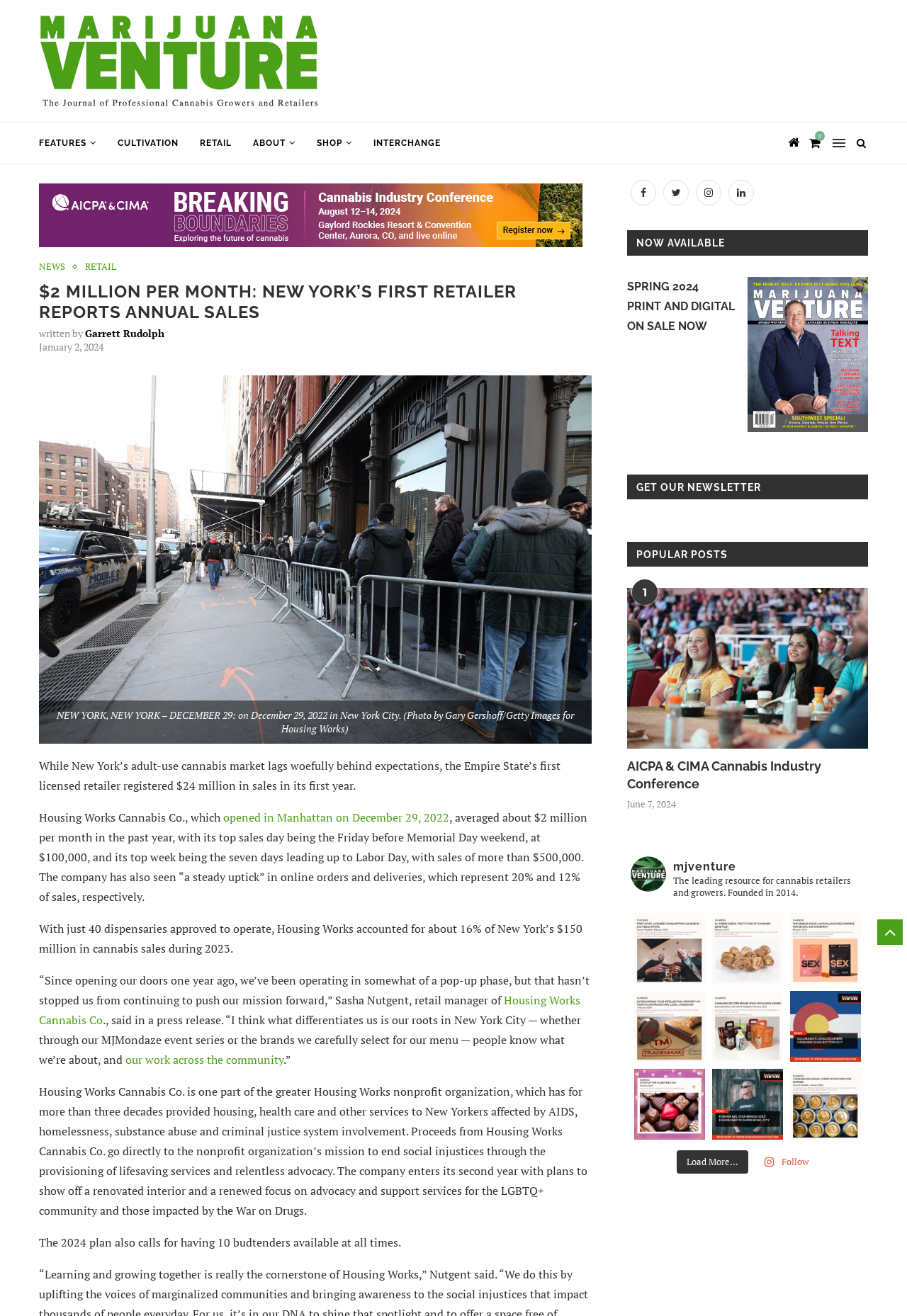Please locate the bounding box coordinates of the element's region that needs to be clicked to follow the instruction: "Click on the 'FEATURES' link". The bounding box coordinates should be provided as four float numbers between 0 and 1, i.e., [left, top, right, bottom].

[0.043, 0.093, 0.106, 0.124]